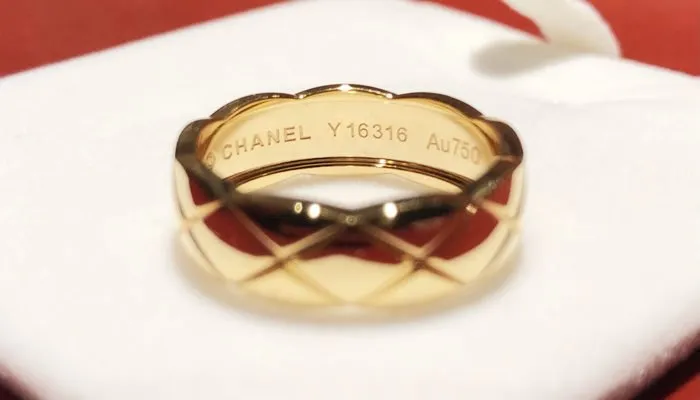Using the information from the screenshot, answer the following question thoroughly:
What is the purpose of the display?

The ring is presented on a sleek display, which serves to enhance its allure and elegance, making it an exquisite choice for those who appreciate fine jewelry.